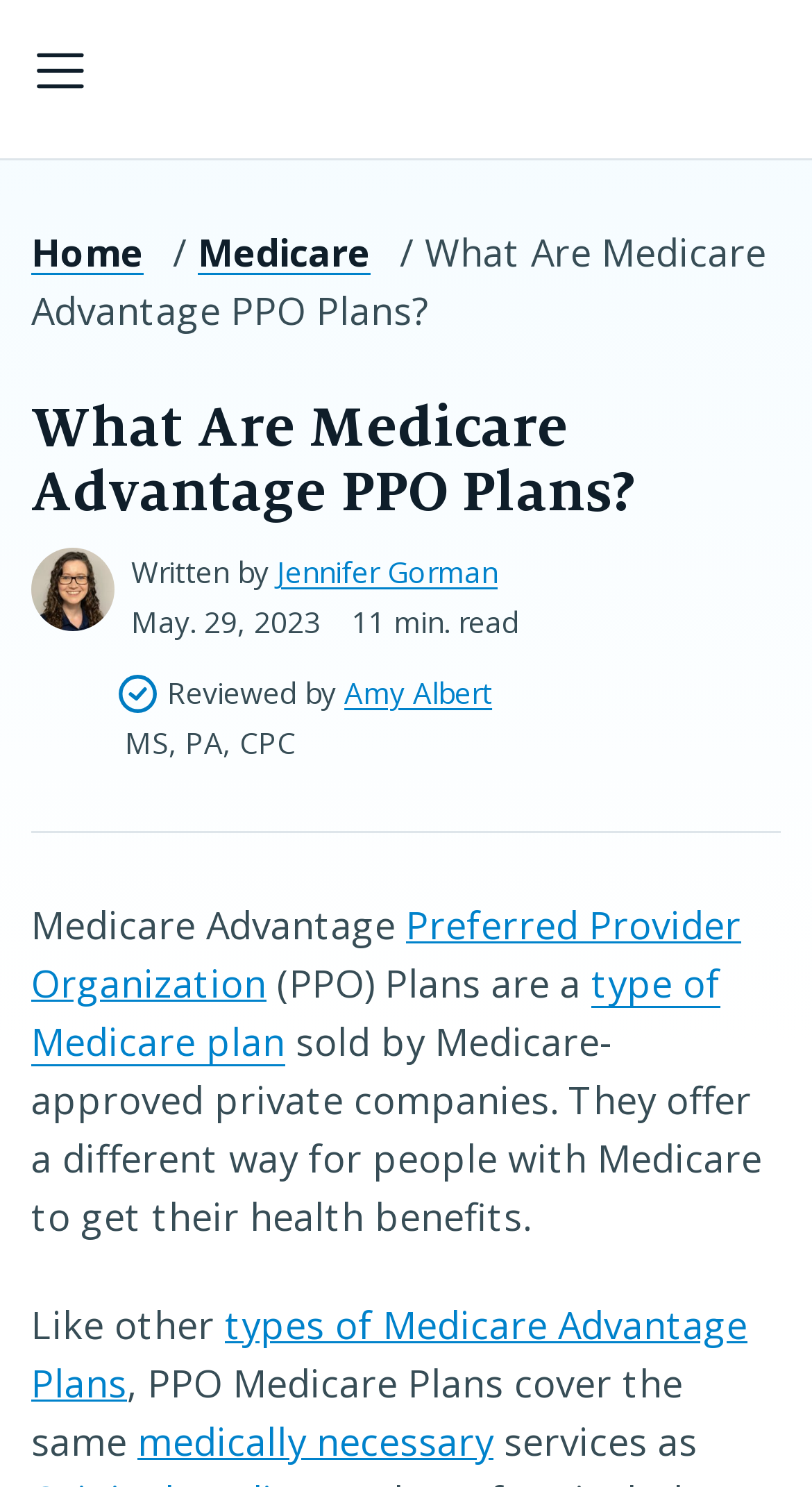Answer this question in one word or a short phrase: What is the date of the article?

May. 29, 2023